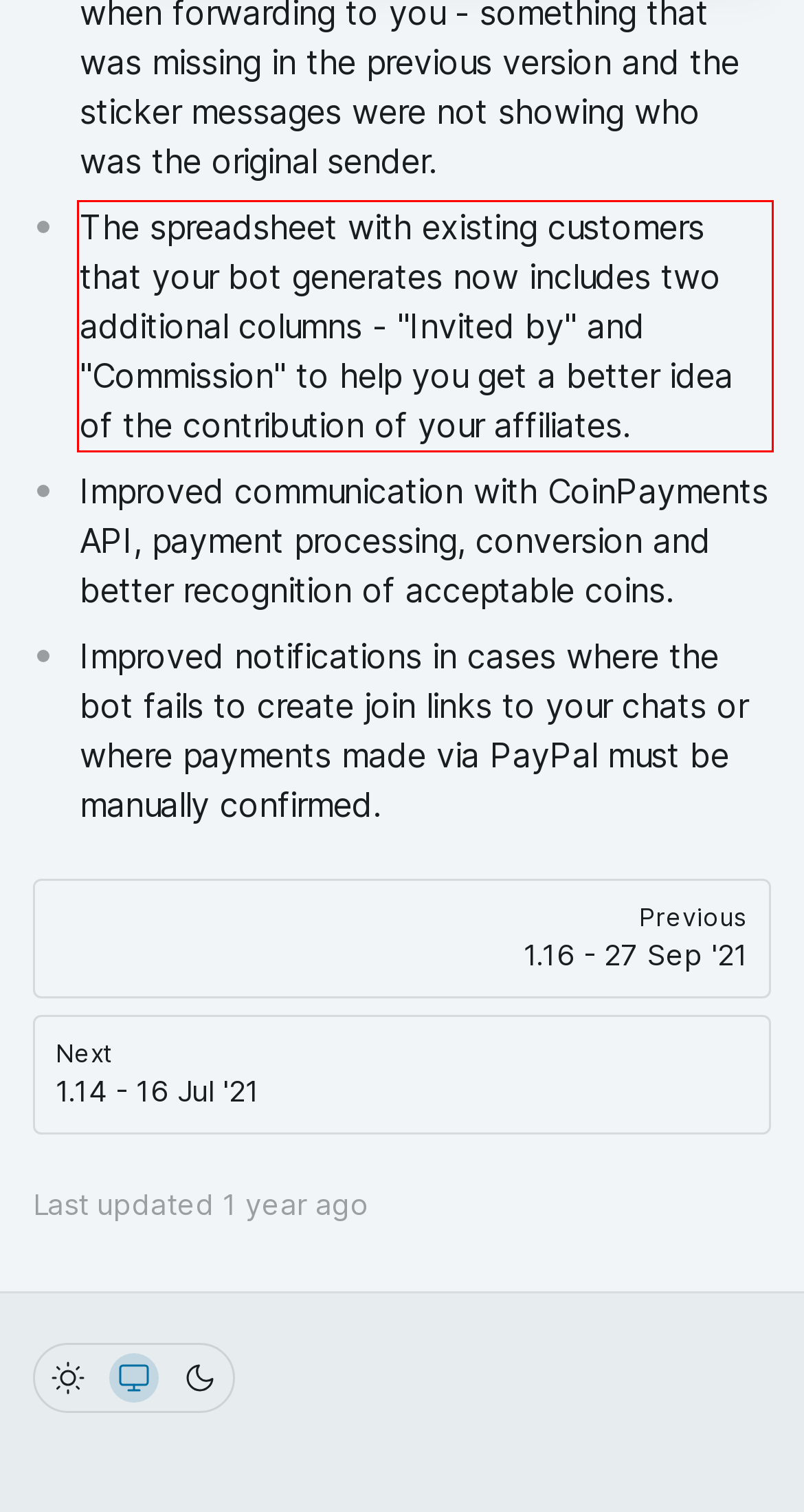Please look at the webpage screenshot and extract the text enclosed by the red bounding box.

The spreadsheet with existing customers that your bot generates now includes two additional columns - "Invited by" and "Commission" to help you get a better idea of the contribution of your affiliates.